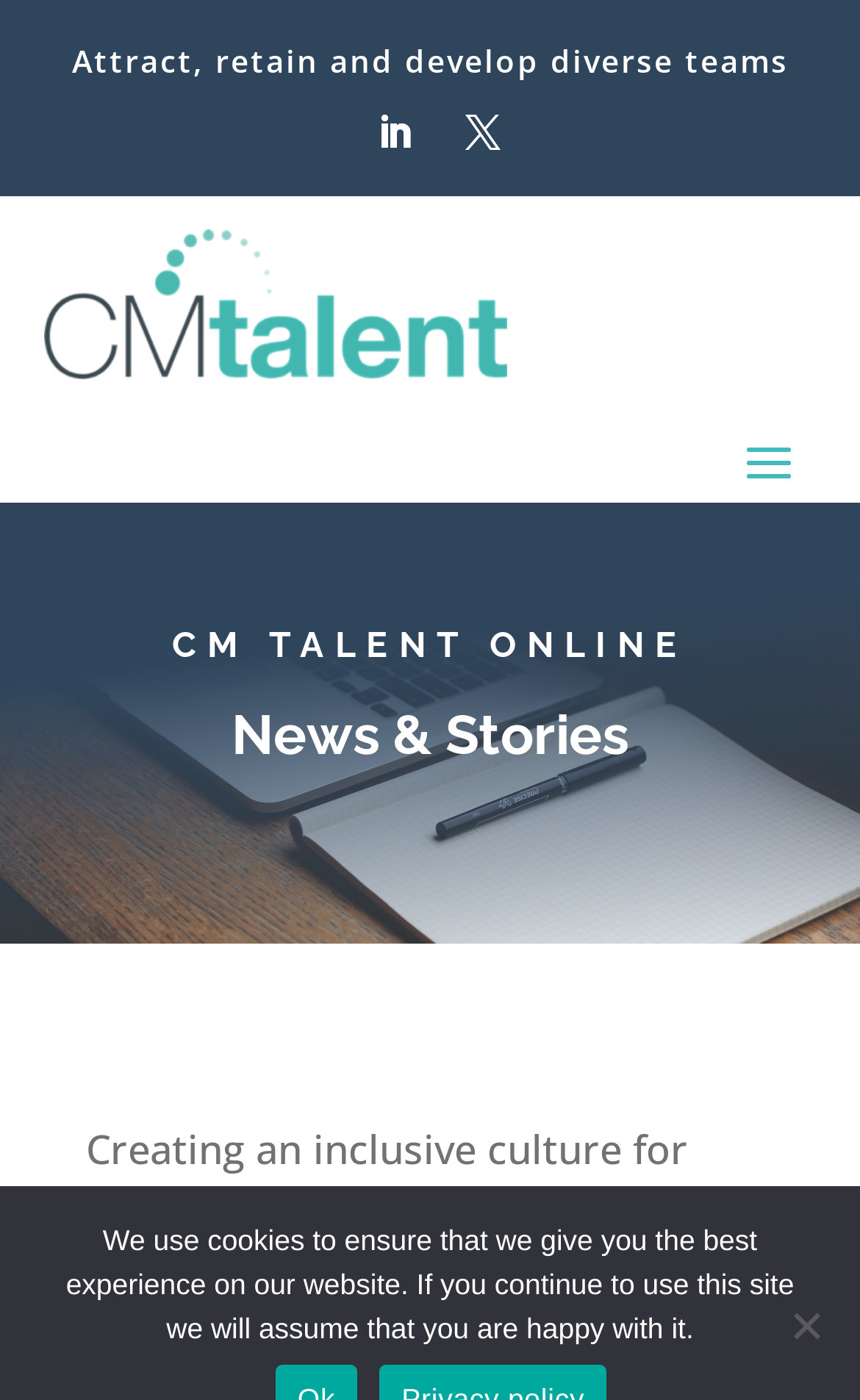What is the purpose of the cookies on the website?
Use the screenshot to answer the question with a single word or phrase.

To ensure best experience